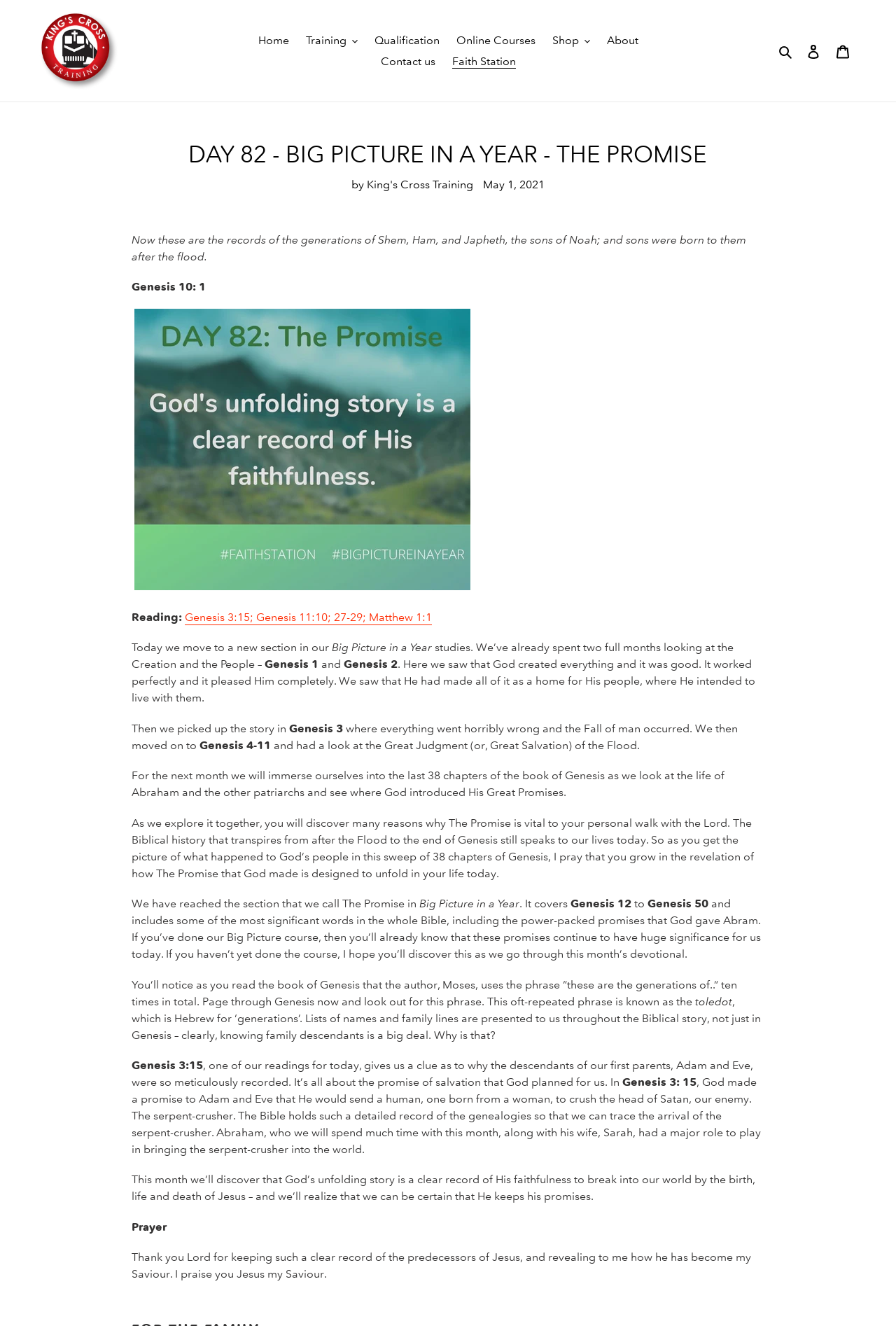Give a one-word or short-phrase answer to the following question: 
What is the name of the ministry?

King's Cross Ministries